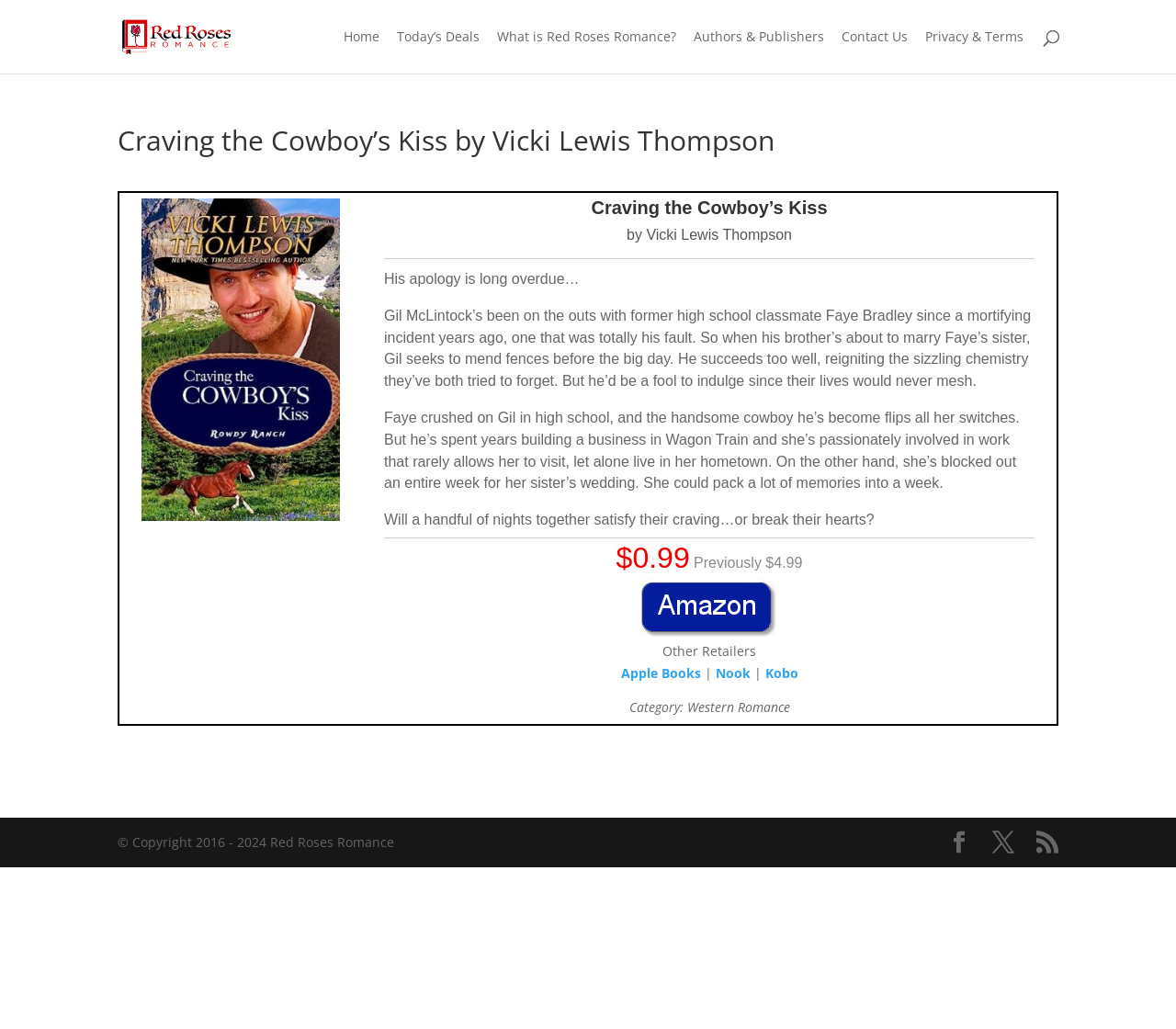Provide an in-depth caption for the webpage.

This webpage is dedicated to promoting the book "Craving the Cowboy's Kiss" by Vicki Lewis Thompson, which is part of the Rowdy Ranch cowboy romance series. At the top left corner, there is a link to "Red Roses Romance" accompanied by an image with the same name. 

To the right of the image, there are several links, including "Home", "Today's Deals", "What is Red Roses Romance?", "Authors & Publishers", "Contact Us", and "Privacy & Terms". 

Below these links, there is a search bar that spans across the page. 

The main content of the page is an article about the book, which includes a heading with the book title and author name. Below the heading, there is a table with two columns. The left column is empty, while the right column contains the book's description, which is divided into several paragraphs. The description tells the story of Gil McLintock and Faye Bradley, who reconnect at a wedding and rekindle their past romance. 

The book's details, including its price ($0.99, previously $4.99), and links to other retailers such as Apple Books, Nook, and Kobo, are also provided. The book is categorized as a Western Romance. 

At the bottom of the page, there is a copyright notice stating "© Copyright 2016 - 2024 Red Roses Romance". Additionally, there are three social media links on the bottom right corner.